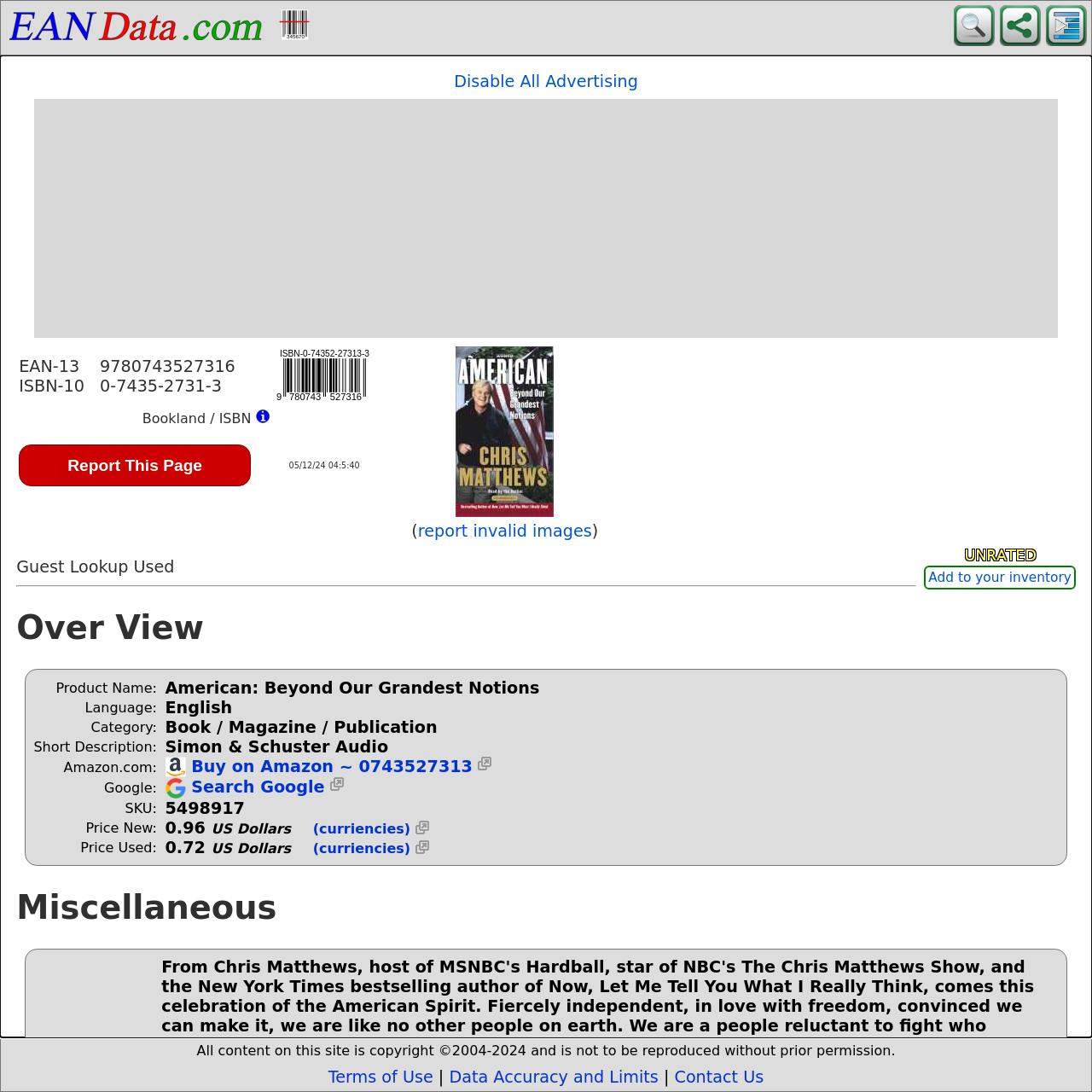What is the language of the book?
Kindly offer a comprehensive and detailed response to the question.

I found the language of the book by looking at the 'Language:' label and its corresponding value, which is 'English', in the 'Over View' section of the webpage.